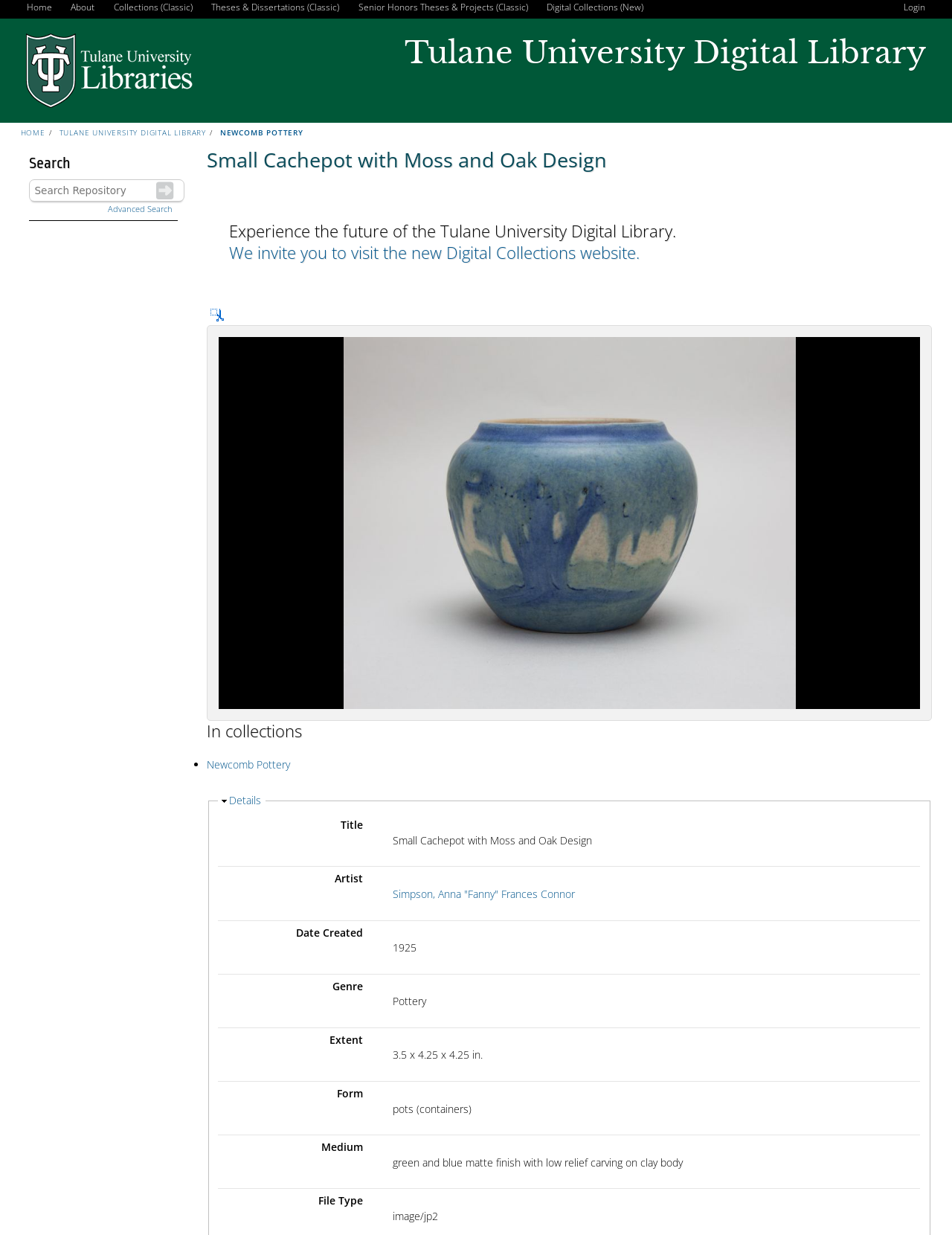Please identify the bounding box coordinates of the area that needs to be clicked to fulfill the following instruction: "Search for a term."

[0.03, 0.145, 0.194, 0.163]